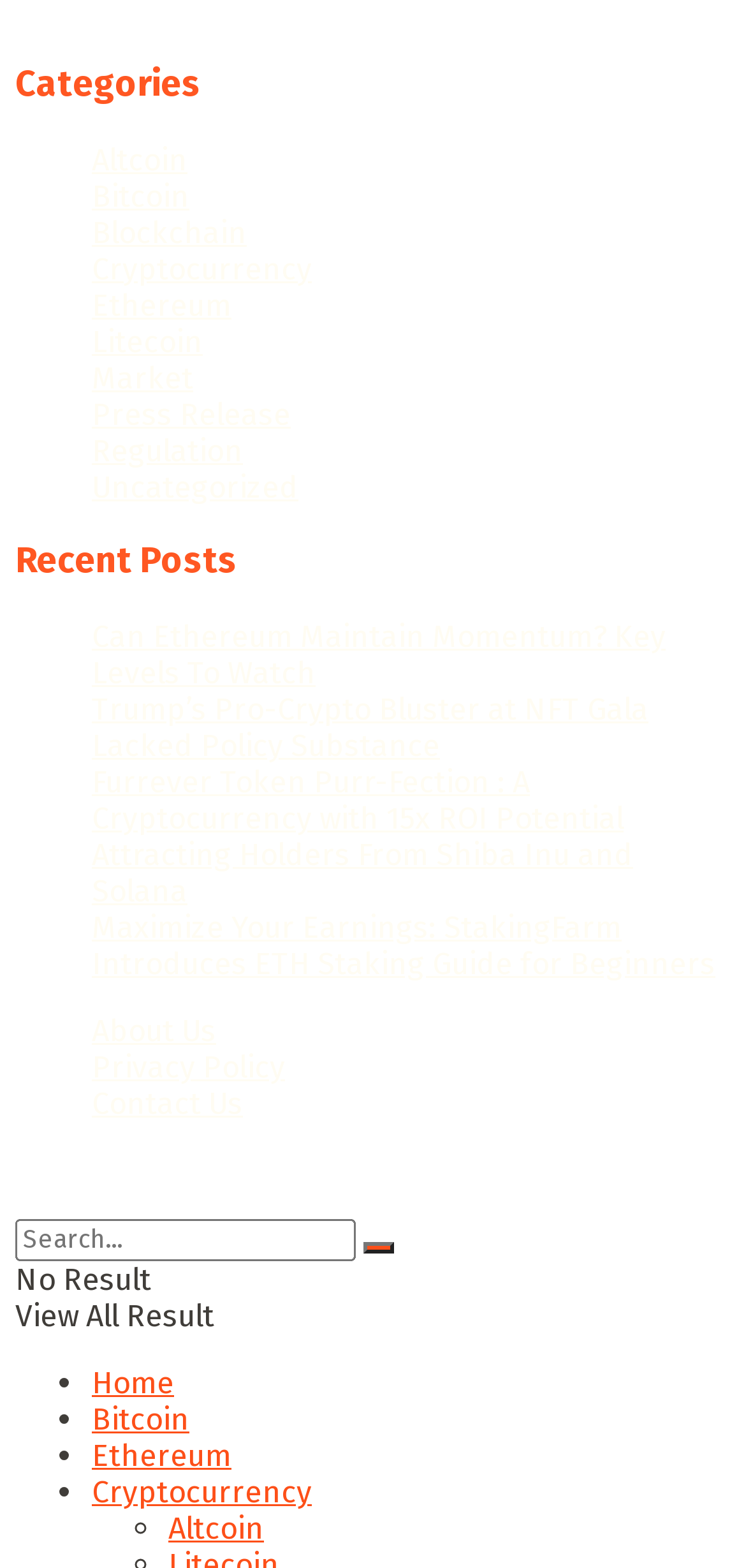Identify the bounding box coordinates of the clickable region necessary to fulfill the following instruction: "Explore North Tyneside classes". The bounding box coordinates should be four float numbers between 0 and 1, i.e., [left, top, right, bottom].

None